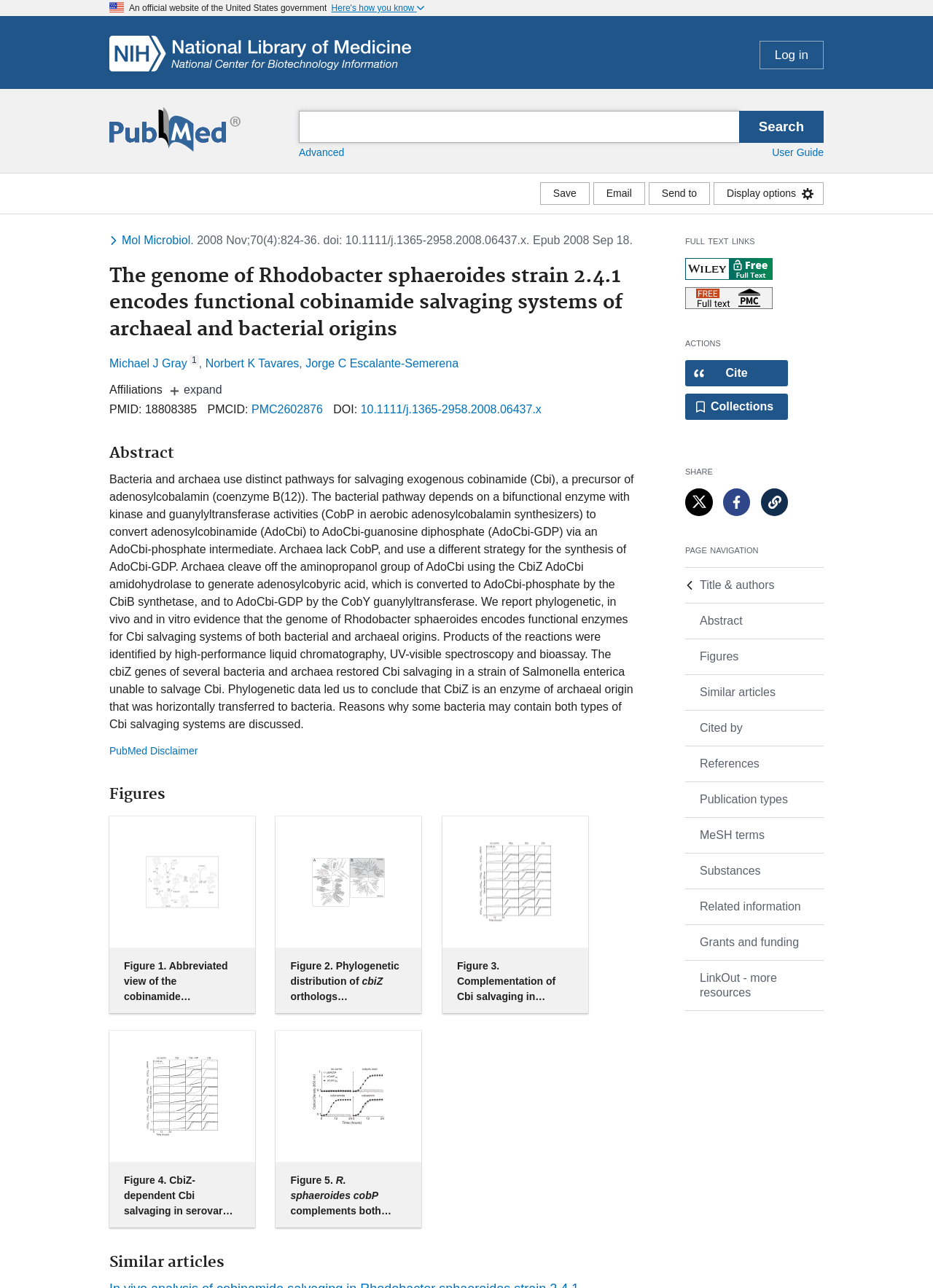Please identify the primary heading of the webpage and give its text content.

The genome of Rhodobacter sphaeroides strain 2.4.1 encodes functional cobinamide salvaging systems of archaeal and bacterial origins